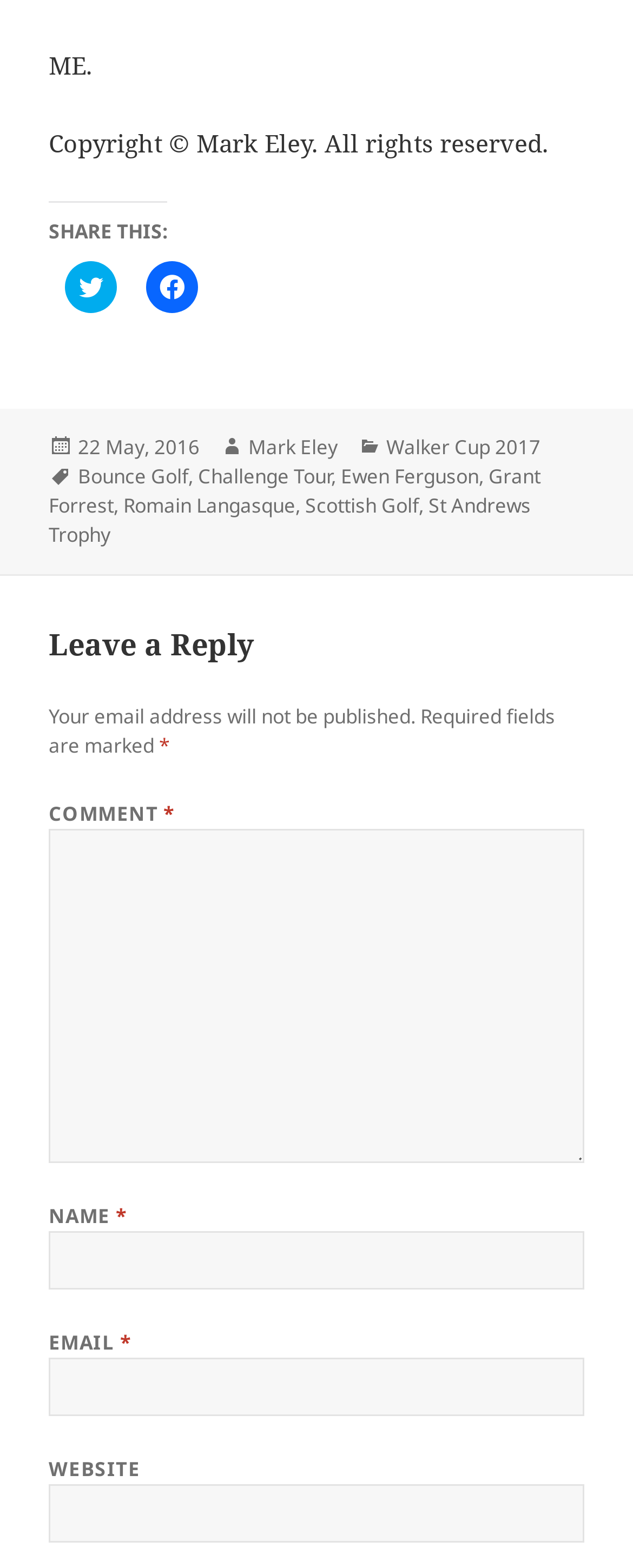Please find the bounding box coordinates of the element that must be clicked to perform the given instruction: "Enter your comment". The coordinates should be four float numbers from 0 to 1, i.e., [left, top, right, bottom].

[0.077, 0.529, 0.923, 0.742]